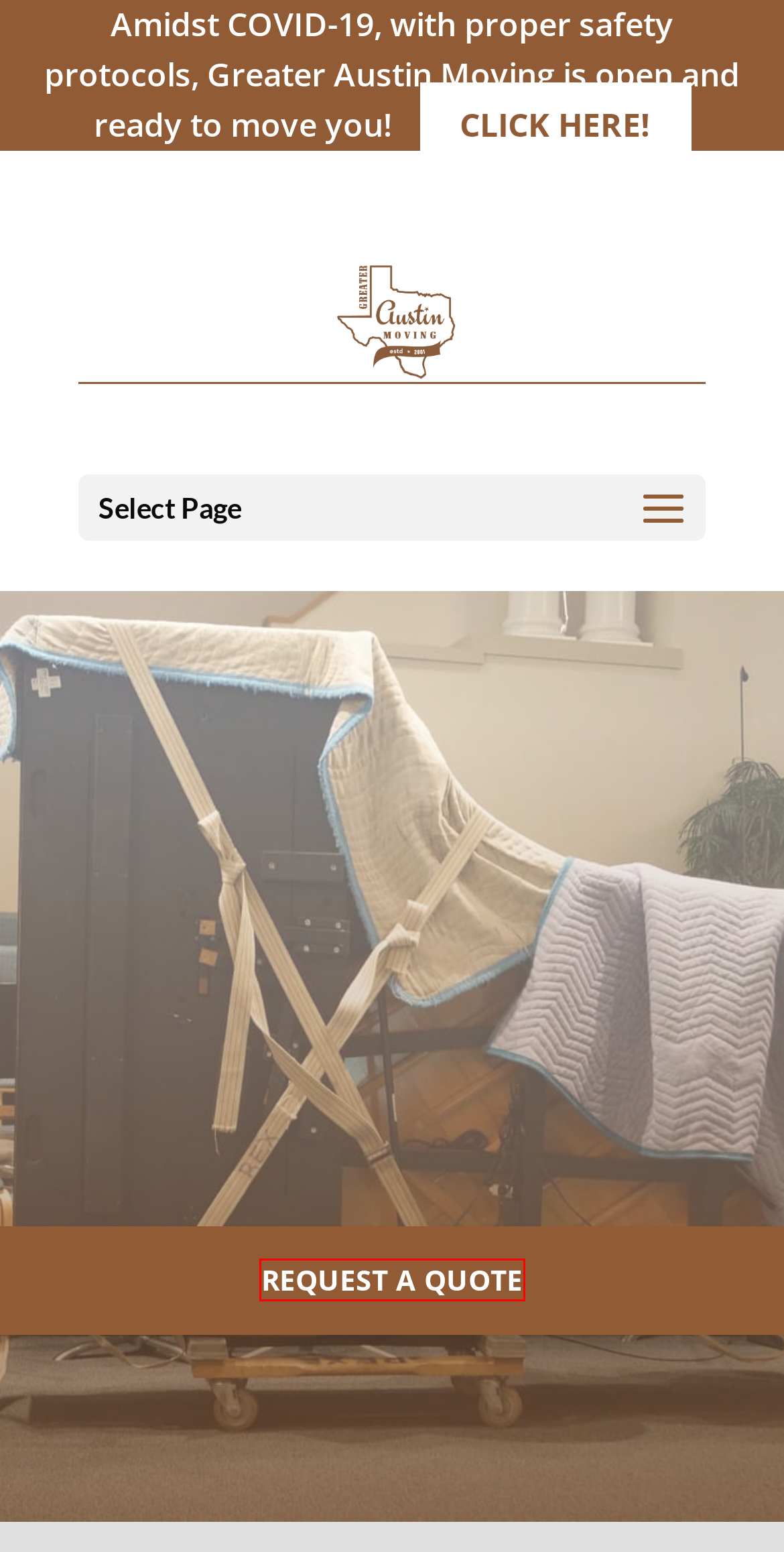You are presented with a screenshot of a webpage with a red bounding box. Select the webpage description that most closely matches the new webpage after clicking the element inside the red bounding box. The options are:
A. Greater Austin Moving - Top Rated Moving Company in Austin
B. Local Moving Services | Greater Austin Moving Company
C. Top Rated Leander Movers - Greater Austin Moving
D. Trusted Movers Bee Cave, TX | Greater Austin Moving
E. Cedar Park, TX Local Movers | Greater Austin Moving Company
F. We are Essential!! | Greater Austin Moving Company
G. Austin Storage Services | Greater Austin Moving Company
H. Contact Our Expert Team | Greater Austin Moving Company

H